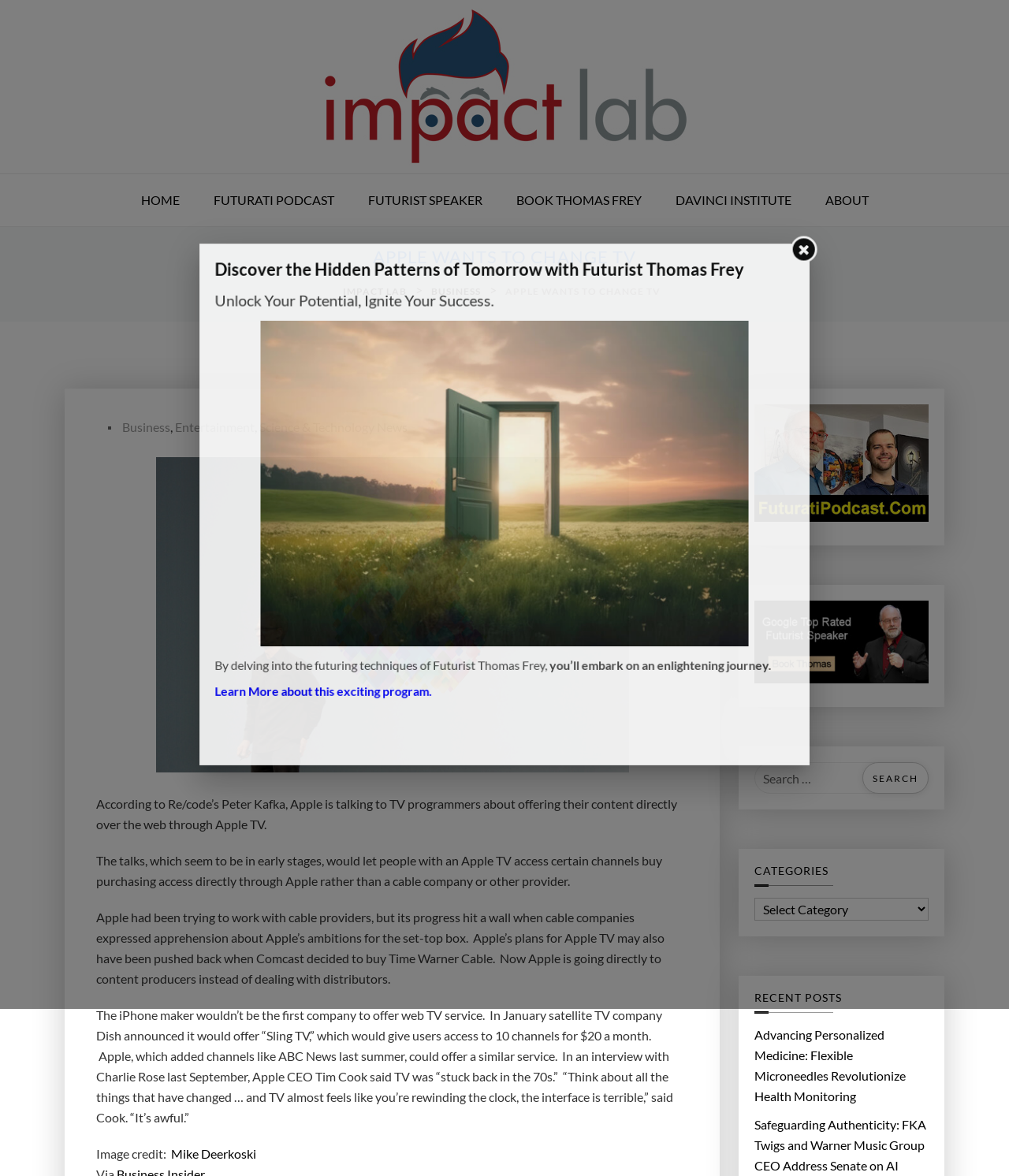Provide a comprehensive description of the webpage.

The webpage is about Apple's plans to change the TV industry, as indicated by the title "Apple wants to change TV" at the top of the page. Below the title, there is a navigation menu with links to "HOME", "FUTURATI PODCAST", "FUTURIST SPEAKER", "BOOK THOMAS FREY", "DAVINCI INSTITUTE", and "ABOUT".

The main content of the page is an article about Apple's plans to offer TV content directly over the web through Apple TV. The article is divided into several paragraphs, with an image related to the topic placed above the text. The image takes up a significant portion of the page, spanning from the left to the right side.

To the right of the article, there is a sidebar with links to "Thomas Frey Futurist Futurati Podcasts" and "Book Thomas Frey Futurist", both accompanied by images. Below these links, there is a search bar with a button labeled "Search".

Further down the page, there are headings for "CATEGORIES" and "RECENT POSTS", with a dropdown menu for categories and a list of recent posts below. The page also features several promotional sections, including one that encourages readers to "Discover the Hidden Patterns of Tomorrow with Futurist Thomas Frey" and another that invites readers to "Learn More about this exciting program".

Throughout the page, there are several links to other articles and websites, including "IMPACT LAB", "BUSINESS", "Entertainment", and "Science & Technology News". The page also features several images, including one with a caption "Image credit: Mike Deerkoski".